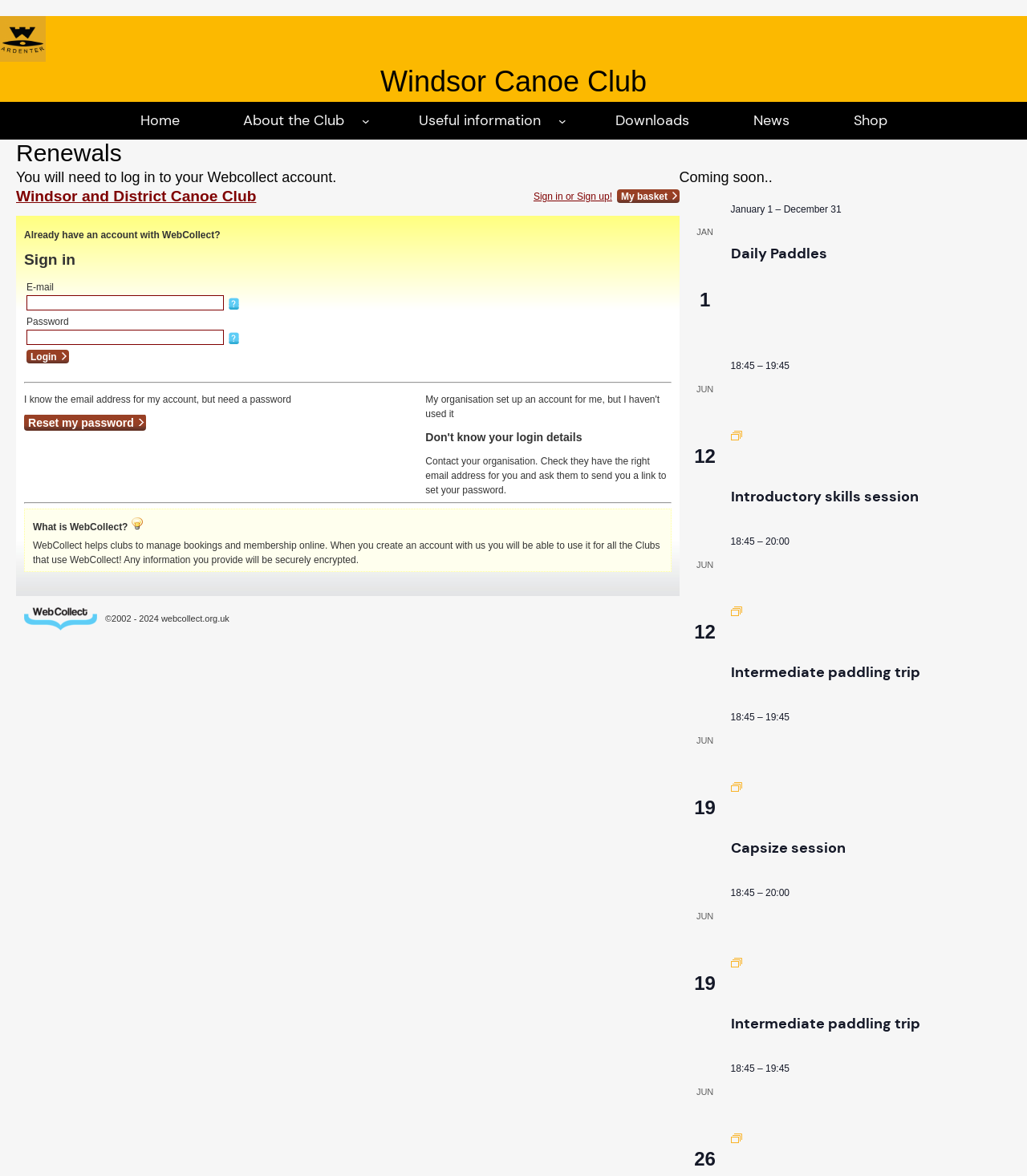Can you look at the image and give a comprehensive answer to the question:
What is the name of the canoe club?

The name of the canoe club can be found in the top-left corner of the webpage, where it is written as 'Windsor Canoe Club' in the heading element.